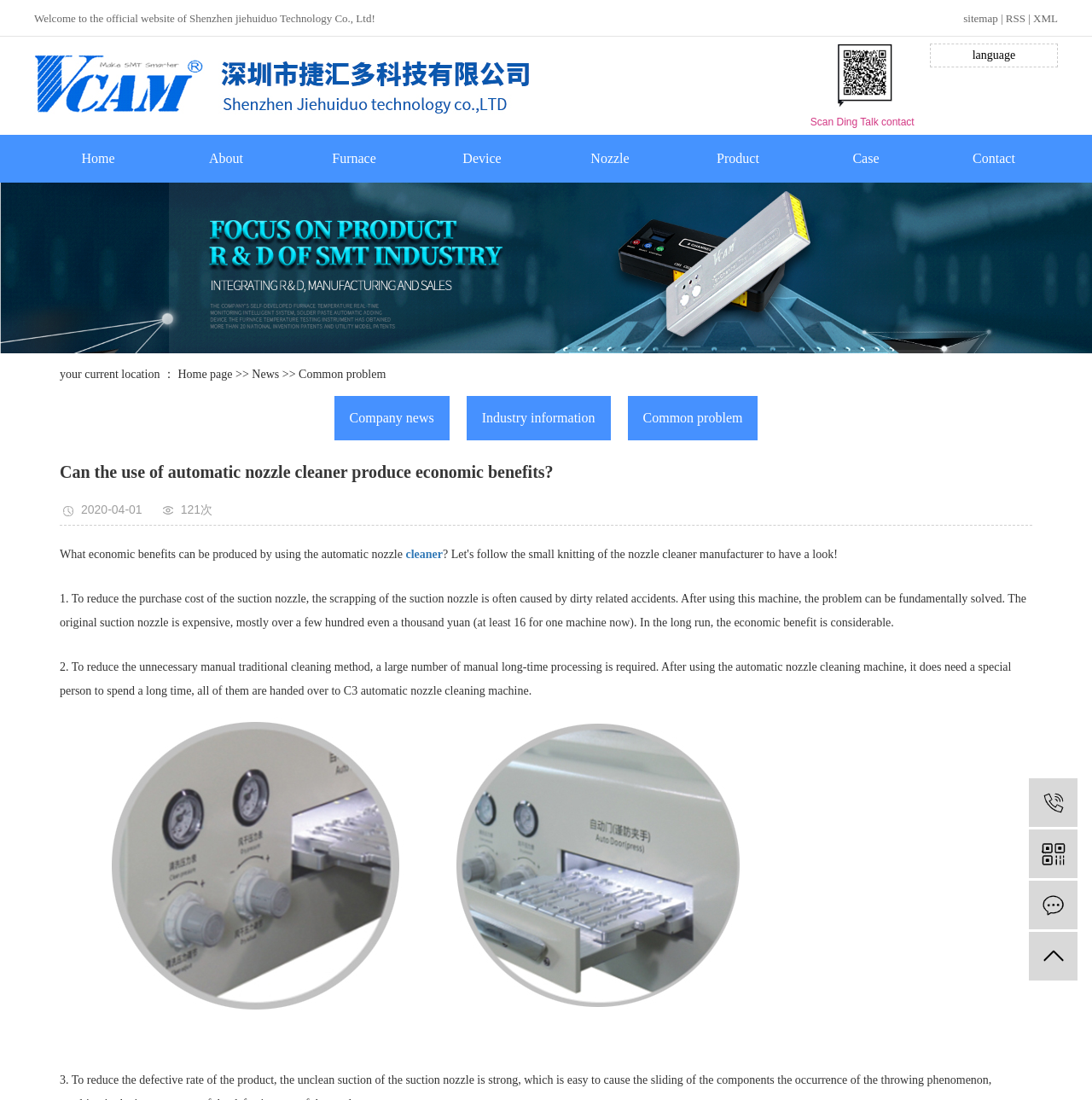Please determine the bounding box coordinates, formatted as (top-left x, top-left y, bottom-right x, bottom-right y), with all values as floating point numbers between 0 and 1. Identify the bounding box of the region described as: alt="SMT Mounte"

[0.031, 0.07, 0.485, 0.081]